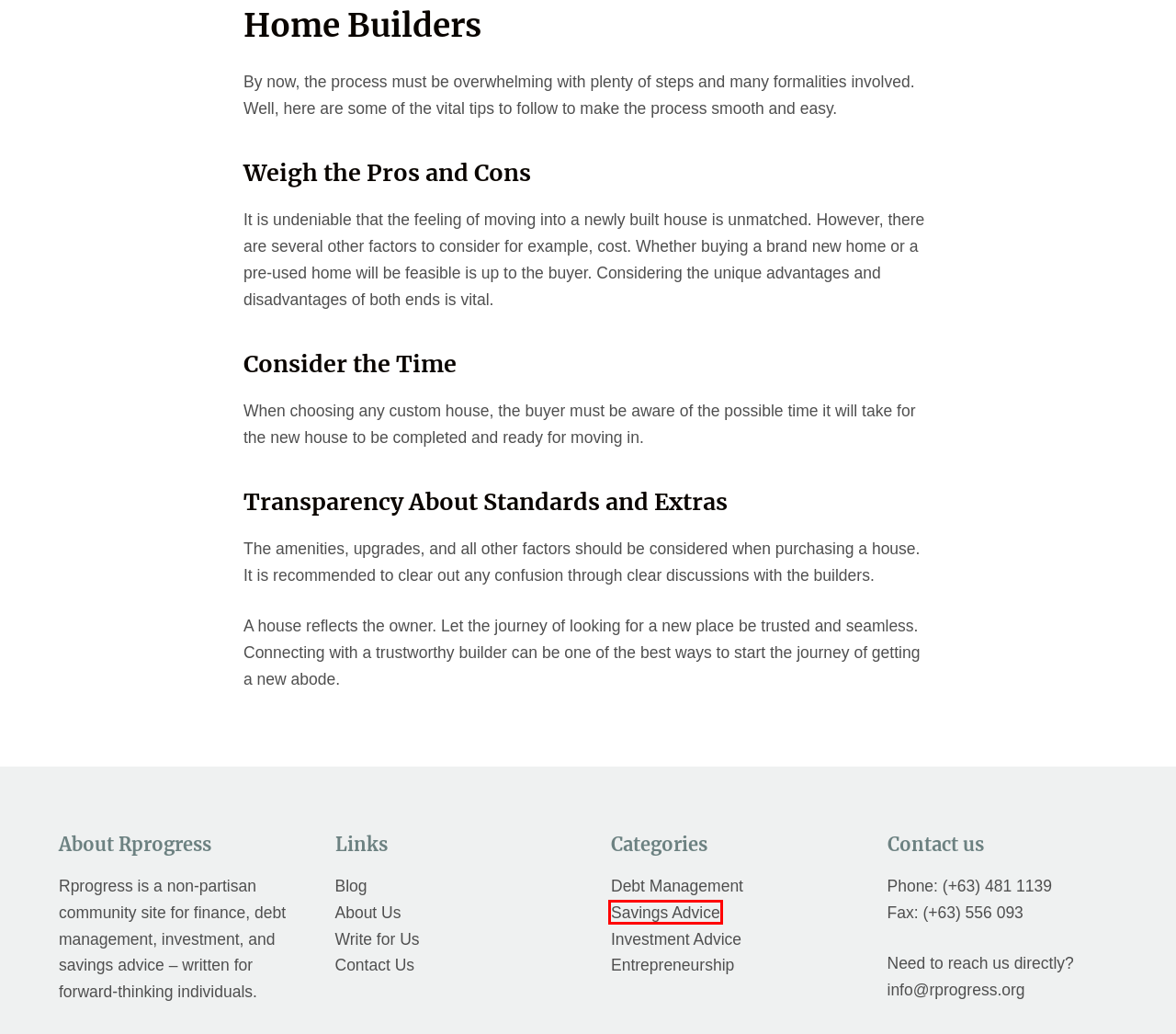Given a screenshot of a webpage with a red bounding box, please pick the webpage description that best fits the new webpage after clicking the element inside the bounding box. Here are the candidates:
A. Debt Archives - Redefining Progress
B. Savings Archives - Redefining Progress
C. Home - Redefining Progress
D. Write for us - Redefining Progress
E. Entrepreneurship Archives - Redefining Progress
F. Blog - Redefining Progress
G. Home Archives - Redefining Progress
H. About us - Redefining Progress

B